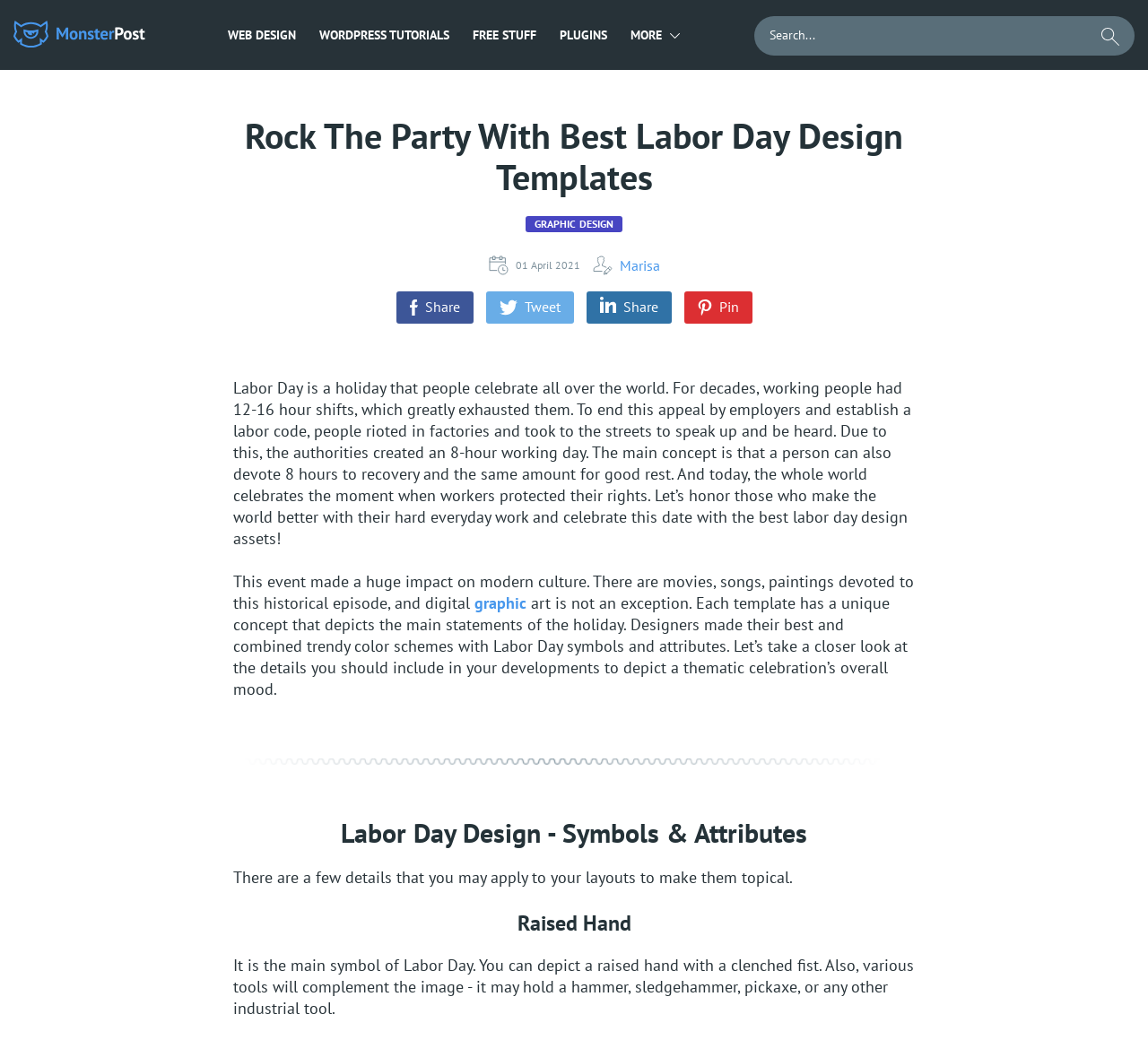Using the provided description WordPress Tutorials, find the bounding box coordinates for the UI element. Provide the coordinates in (top-left x, top-left y, bottom-right x, bottom-right y) format, ensuring all values are between 0 and 1.

[0.278, 0.026, 0.391, 0.041]